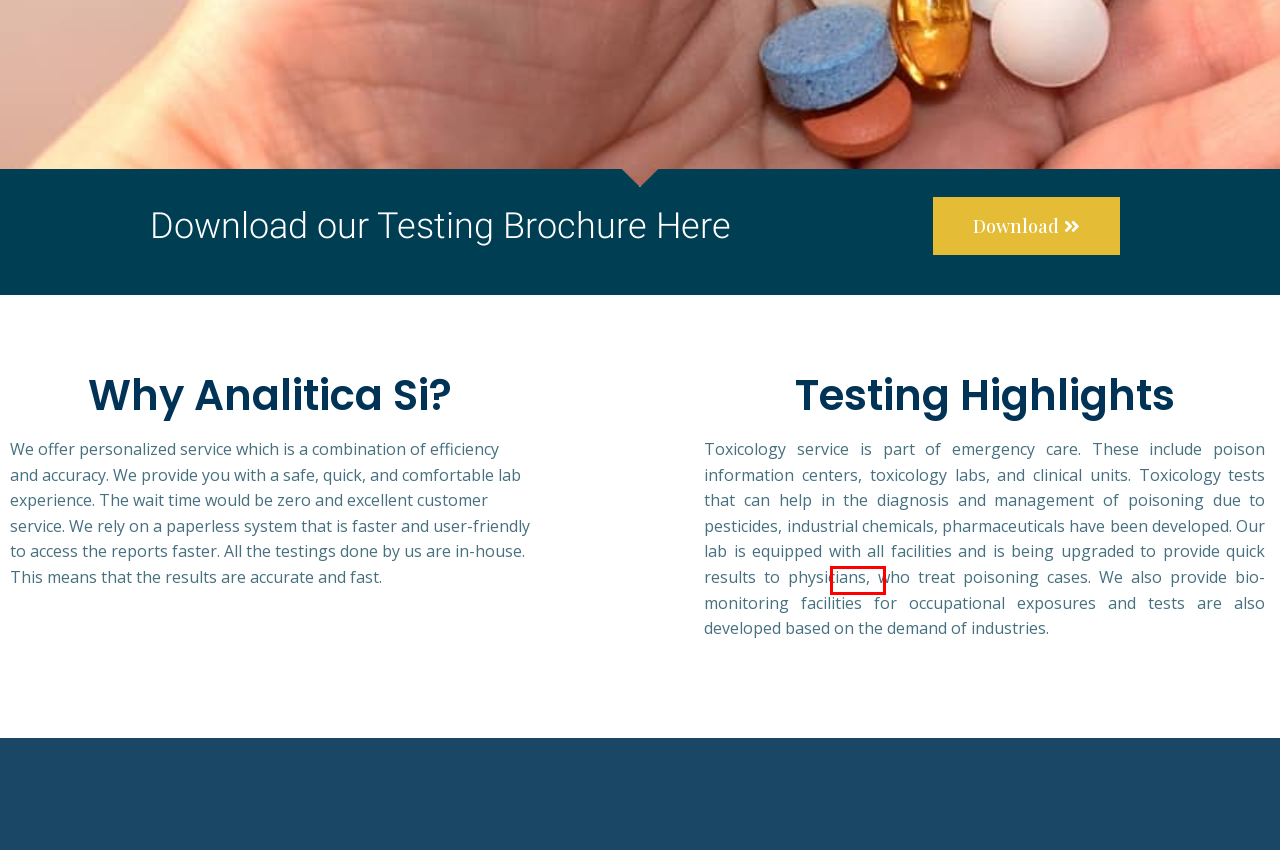Examine the screenshot of a webpage with a red bounding box around a specific UI element. Identify which webpage description best matches the new webpage that appears after clicking the element in the red bounding box. Here are the candidates:
A. Sample Reports | Test reports | AnaliticaSi
B. ColibriWP – The Ultimate Drag and Drop WordPress Page Builder
C. Diagnostic Centers in Spotswood, New Jersey | Analitica Si
D. Client Access | Sales | User Manual | Reference Labs Portal
E. Fill Online Form | Apply for Test | AnaliticaSI
F. Reference Lab | CLIA / CAP Certified Lab | New Jersey | AnaliticaSI
G. White papers | Information about our Testing | AnaliticaSi
H. AnaliticaSI Scientific | Referral partner | Manufacture | Analitica SI

B